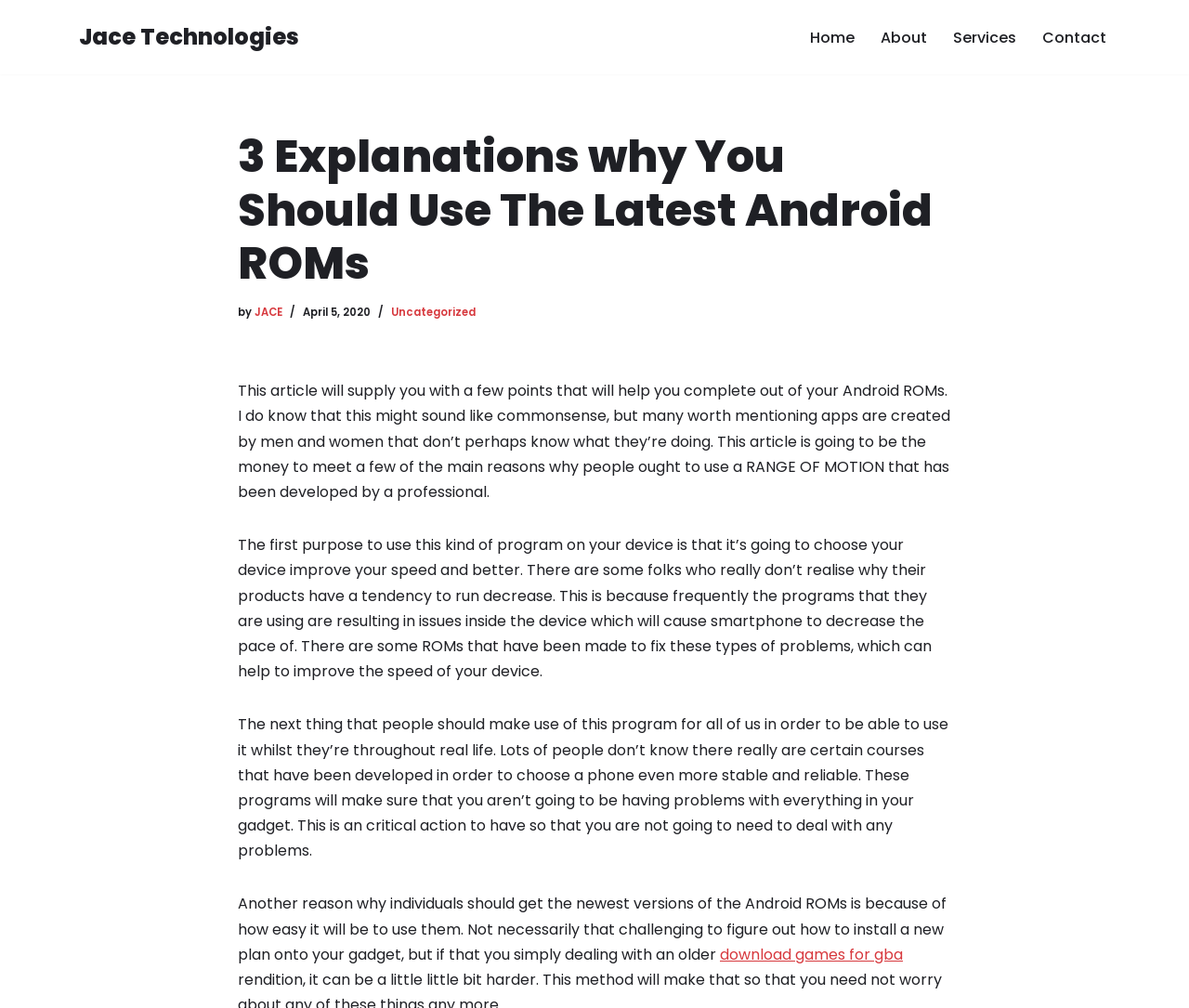Show the bounding box coordinates of the element that should be clicked to complete the task: "Click on the 'Services' link".

[0.802, 0.025, 0.855, 0.049]